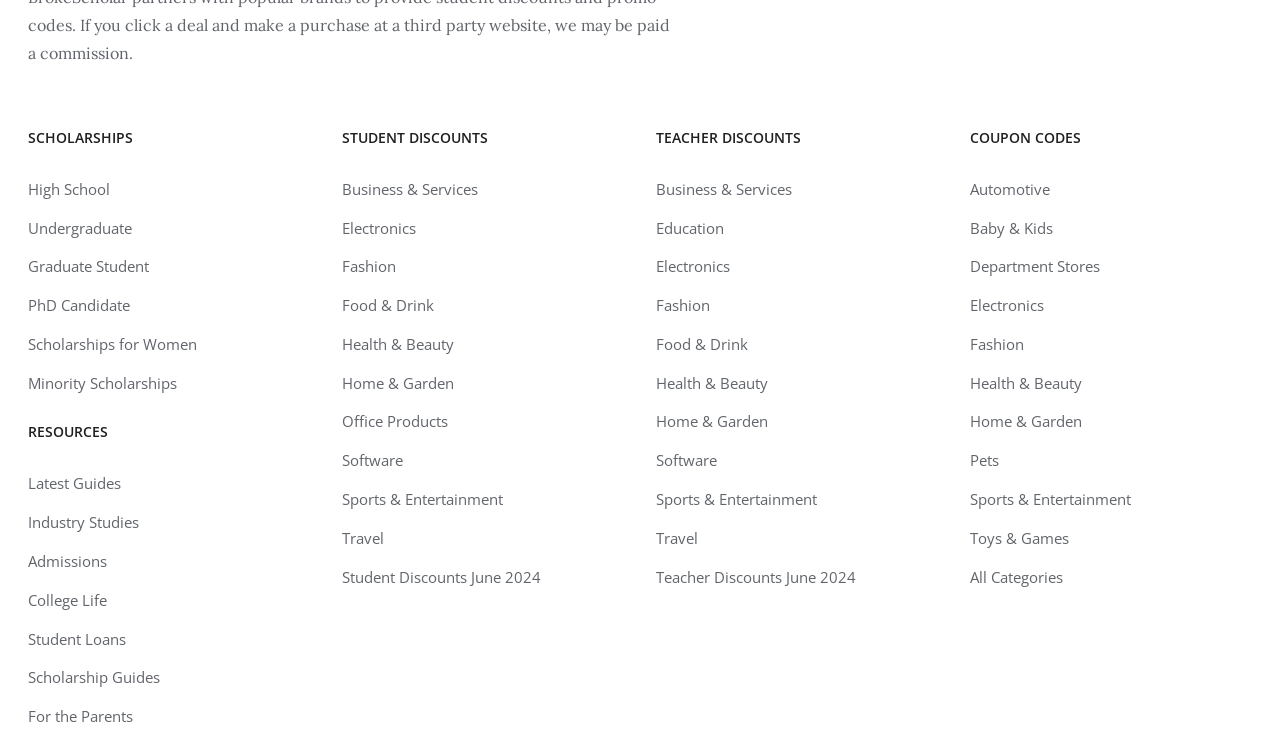Please determine the bounding box coordinates of the element's region to click in order to carry out the following instruction: "Check Student Discounts for Electronics". The coordinates should be four float numbers between 0 and 1, i.e., [left, top, right, bottom].

[0.267, 0.29, 0.325, 0.317]